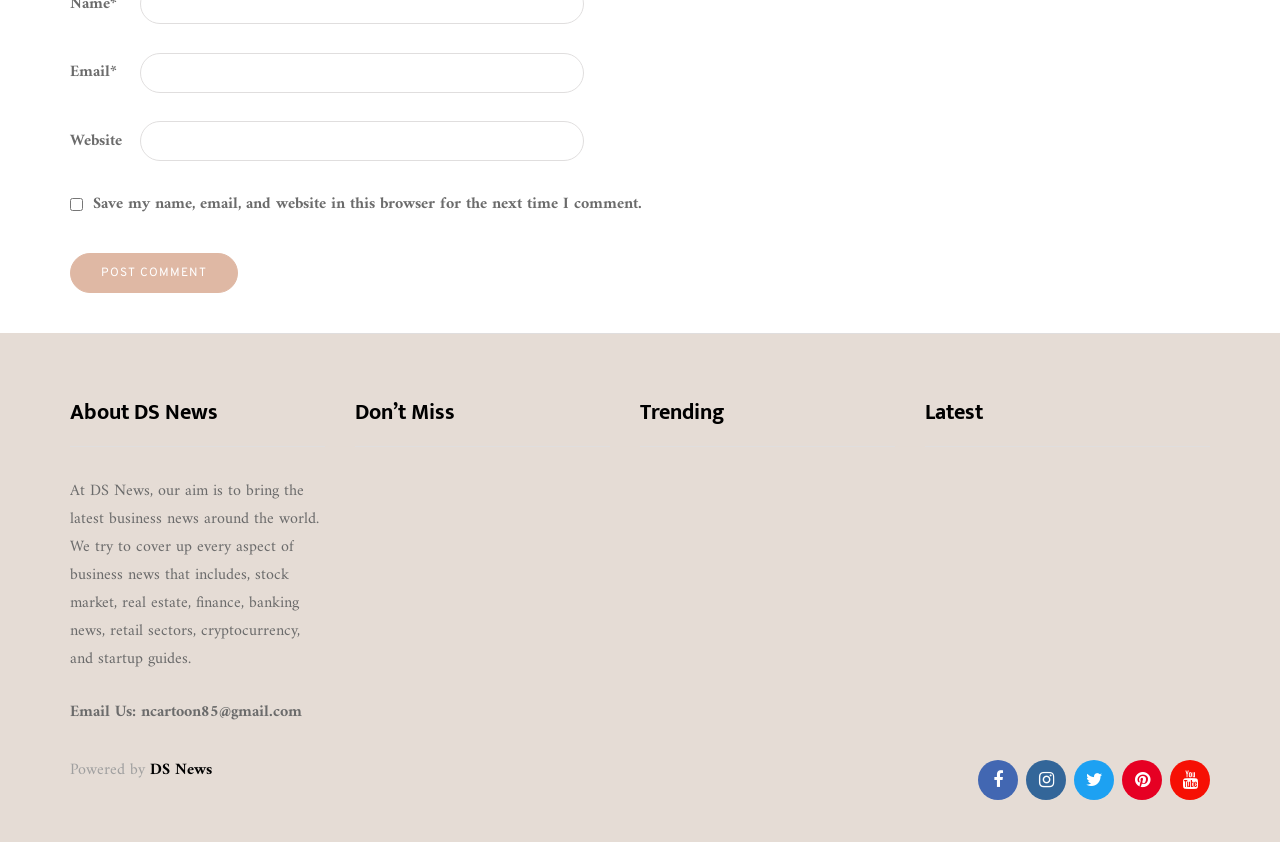Please identify the bounding box coordinates of the element's region that I should click in order to complete the following instruction: "Visit the 'TECH' page". The bounding box coordinates consist of four float numbers between 0 and 1, i.e., [left, top, right, bottom].

[0.277, 0.685, 0.323, 0.711]